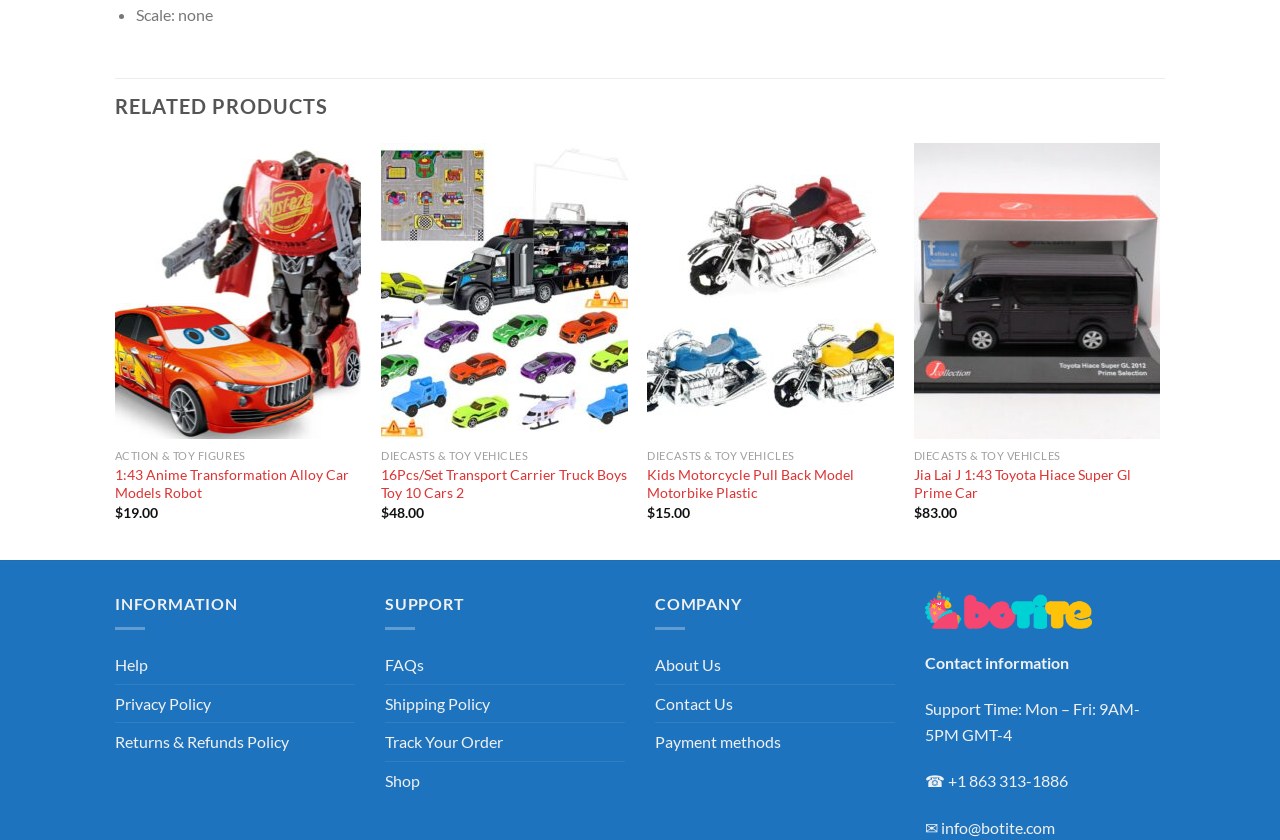Please specify the bounding box coordinates of the region to click in order to perform the following instruction: "Click on the 'SUBSCRIBE' button".

None